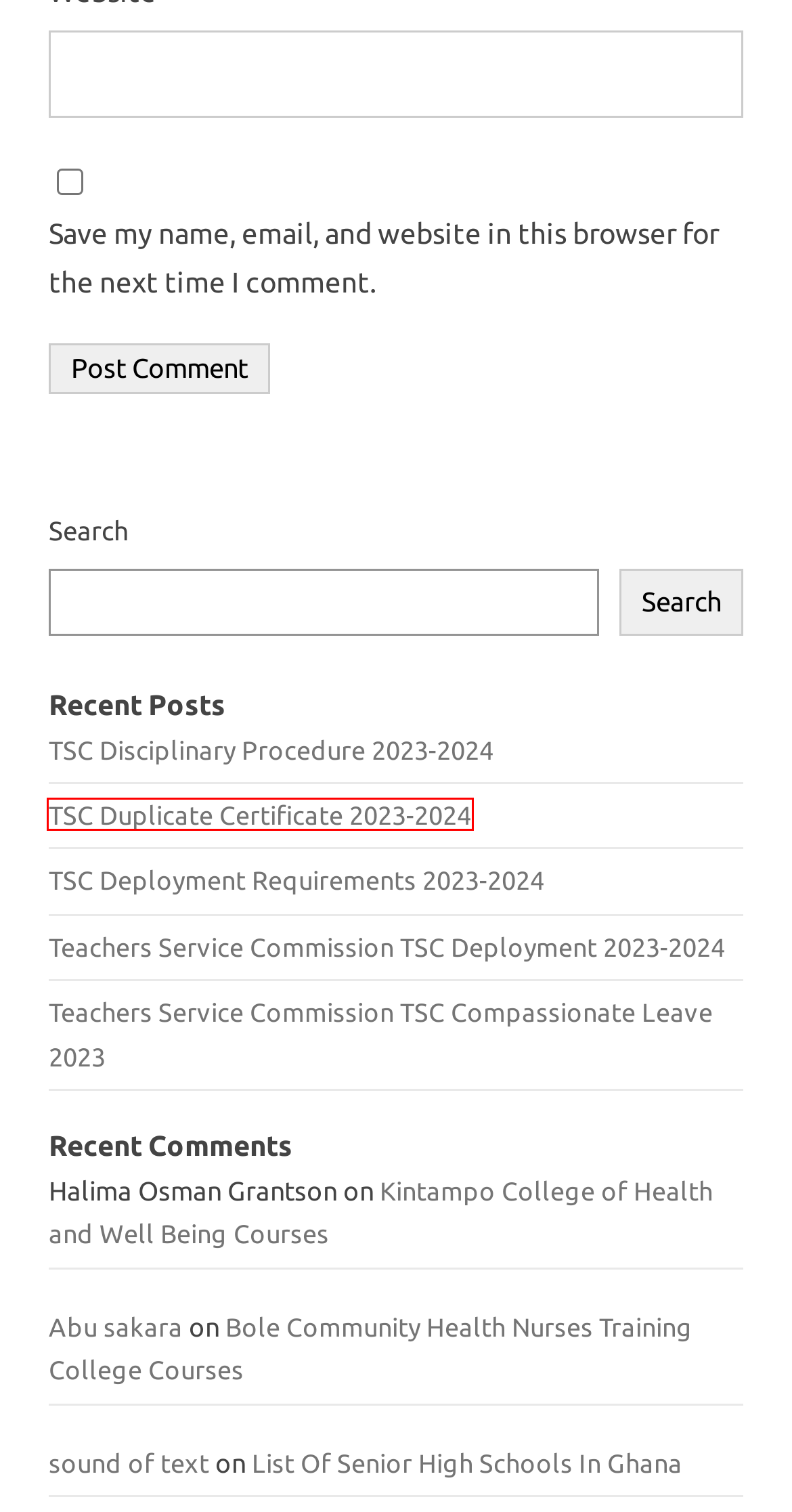A screenshot of a webpage is given, featuring a red bounding box around a UI element. Please choose the webpage description that best aligns with the new webpage after clicking the element in the bounding box. These are the descriptions:
A. TSC Deployment Requirements 2023-2024 - Quoterich
B. List Of Senior High Schools In Ghana - Quoterich
C. Teachers Service Commission TSC Compassionate Leave 2023 - Quoterich
D. TSC Disciplinary Procedure 2023-2024 - Quoterich
E. Bole Community Health Nurses Training College Courses - Quoterich
F. TSC Duplicate Certificate 2023-2024 - Quoterich
G. Teachers Service Commission TSC Deployment 2023-2024 - Quoterich
H. Kintampo College of Health and Well Being Courses - Quoterich

F